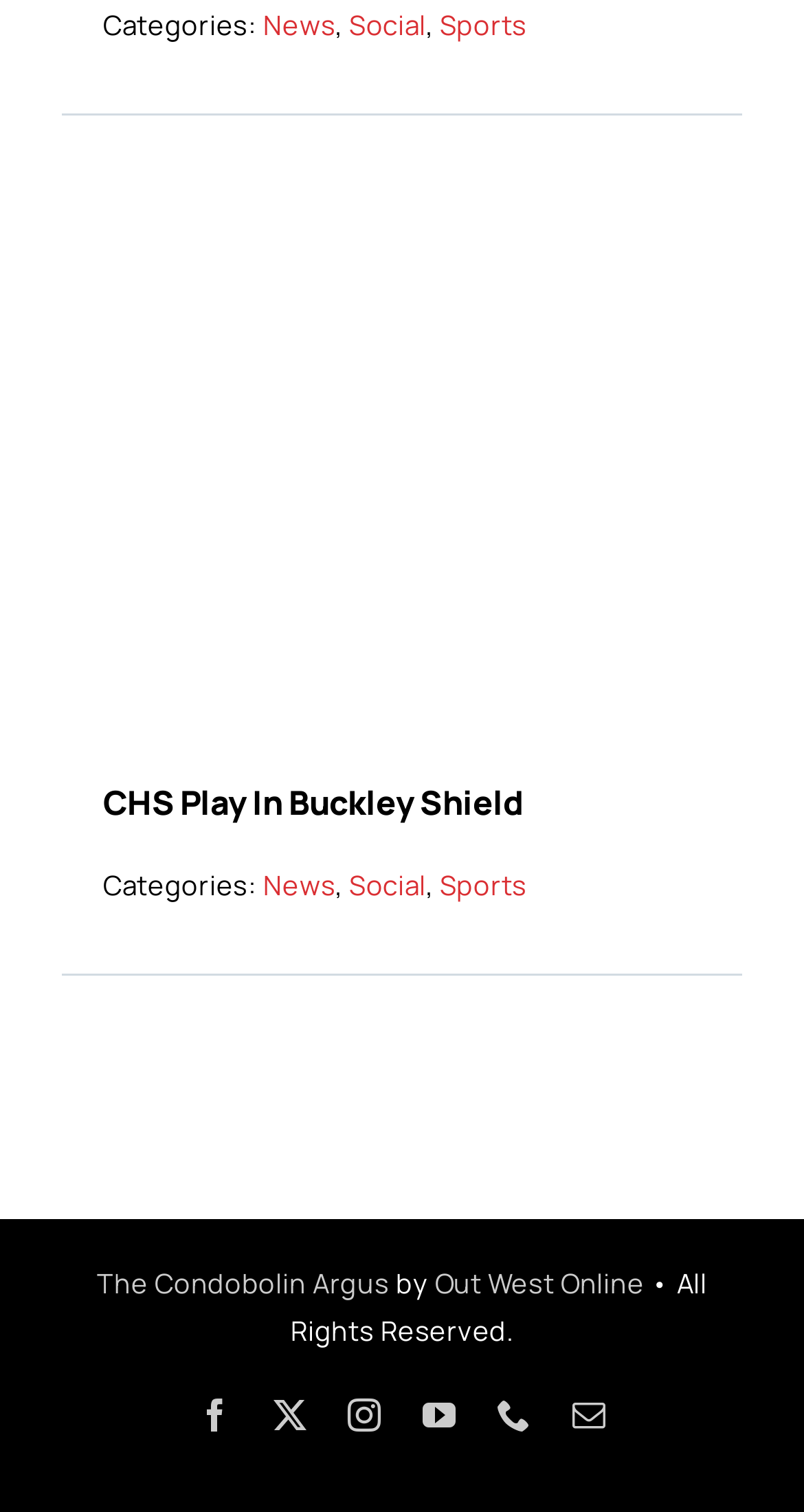Locate the bounding box coordinates of the area you need to click to fulfill this instruction: 'Open Facebook page'. The coordinates must be in the form of four float numbers ranging from 0 to 1: [left, top, right, bottom].

[0.247, 0.925, 0.288, 0.947]